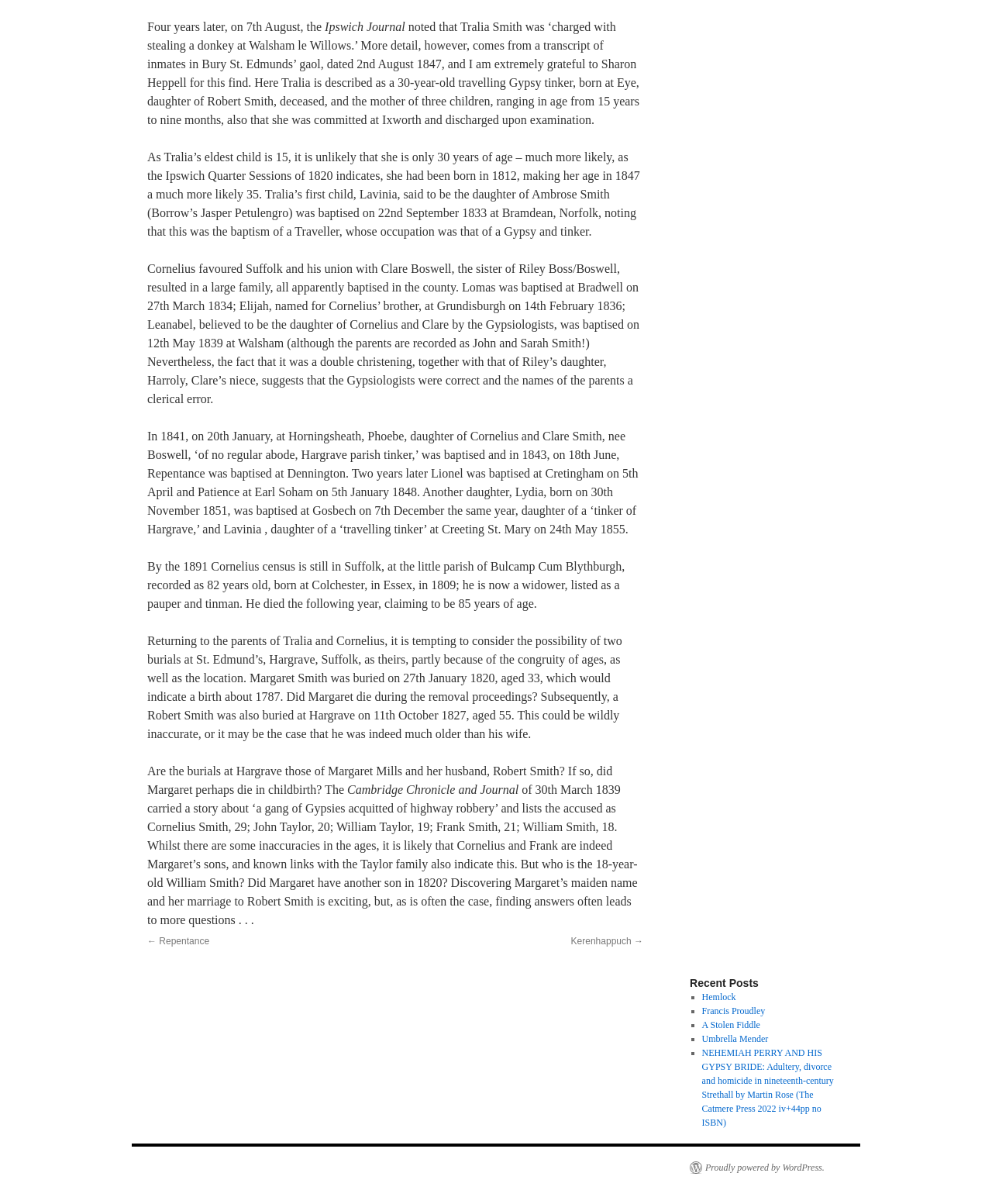Determine the bounding box coordinates of the section to be clicked to follow the instruction: "Click the link 'Proudly powered by WordPress.'". The coordinates should be given as four float numbers between 0 and 1, formatted as [left, top, right, bottom].

[0.695, 0.965, 0.831, 0.975]